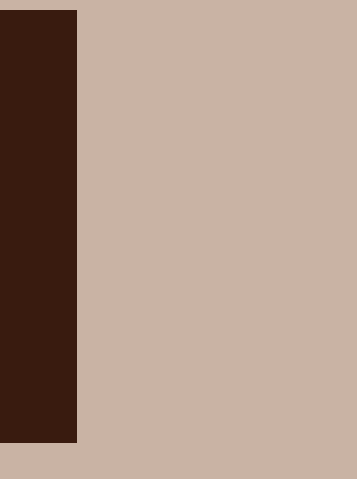Offer a detailed explanation of the image and its components.

The image represents a key concept related to the theme of "Artificers" as mentioned in the surrounding text. It visually encapsulates the idea of artisans who specialize in creating and studying magical and historical items sourced from global mythology, legends, and spirituality. This foundational role in a fantastical setting suggests a blend of creativity and knowledge, essential for understanding and crafting magical artifacts. The context implies that such skills are vital for "witchards," particularly through courses like 'artefactory,' designed to impart comprehensive knowledge about magical items and their construction. Overall, the image serves to enhance the understanding of the intricate and imaginative world of artificers, where magic and craftsmanship intertwine.